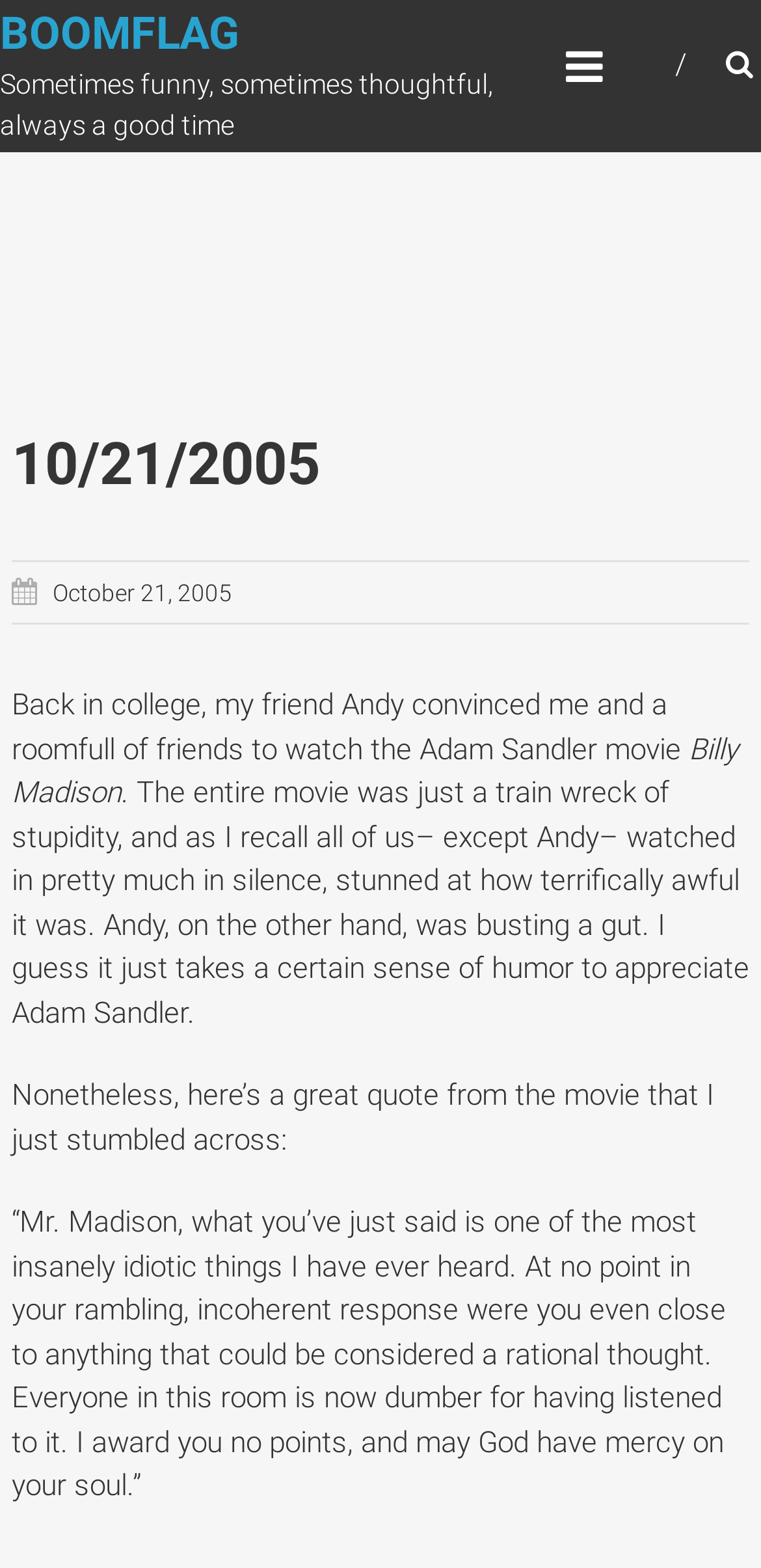Summarize the webpage with intricate details.

The webpage is titled "BoomFlag" and has a heading with the same name at the top left corner. Below the heading, there is a brief description that reads "Sometimes funny, sometimes thoughtful, always a good time". 

At the top of the page, there is a large image that spans the entire width, with a heading "10/21/2005" positioned at the top right corner of the image. Below the image, there is a link to "October 21, 2005" with a timestamp.

The main content of the page is a blog post or article that starts with a story about watching the Adam Sandler movie "Billy Madison" in college. The text is divided into several paragraphs, with the first paragraph describing the experience of watching the movie with friends. The second paragraph mentions a quote from the movie, and the third paragraph presents the quote itself, which is a humorous and sarcastic response to a character's statement.

Overall, the webpage appears to be a personal blog or journal entry, with a focus on sharing a humorous anecdote and quote from a movie.